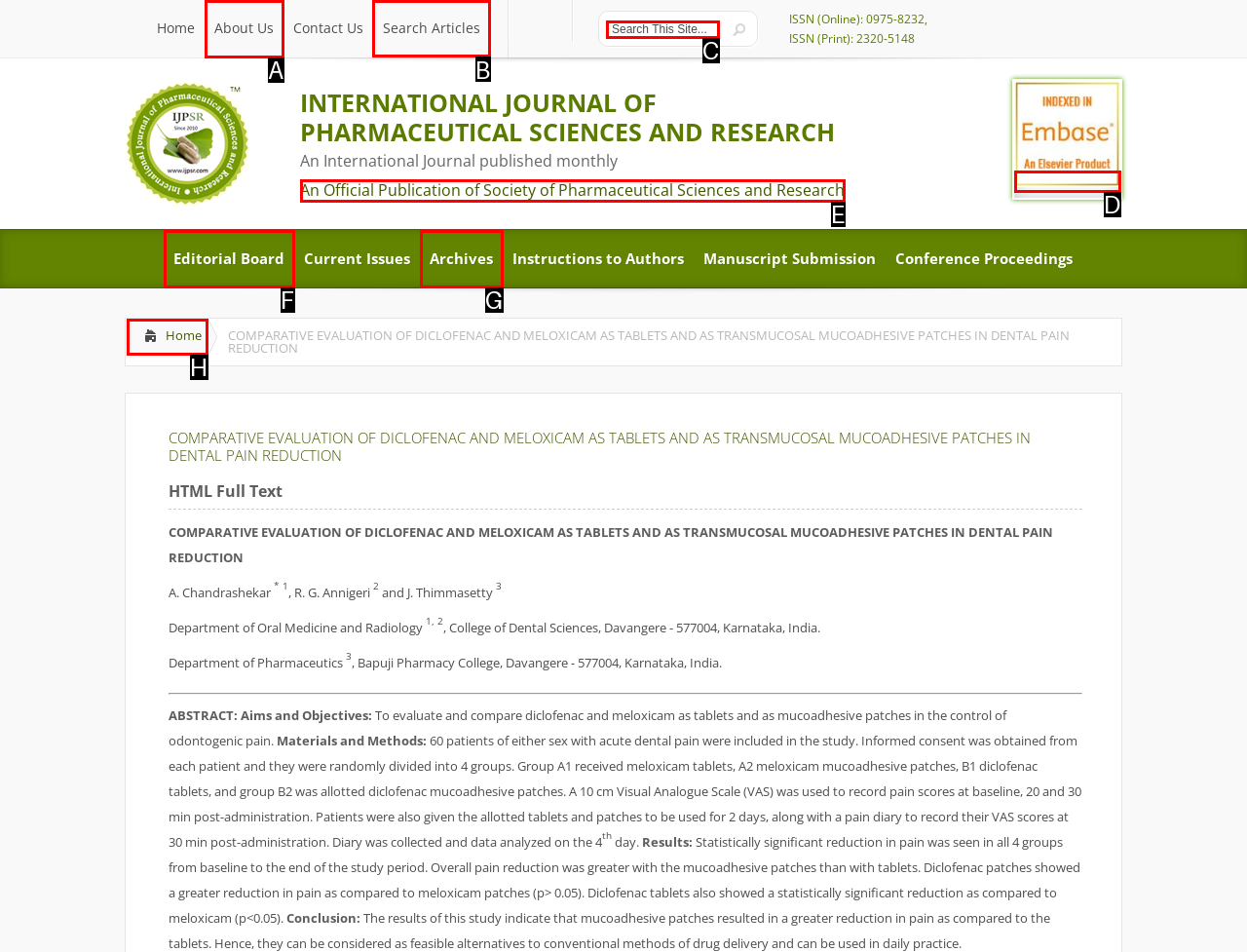Indicate which lettered UI element to click to fulfill the following task: Search articles
Provide the letter of the correct option.

B